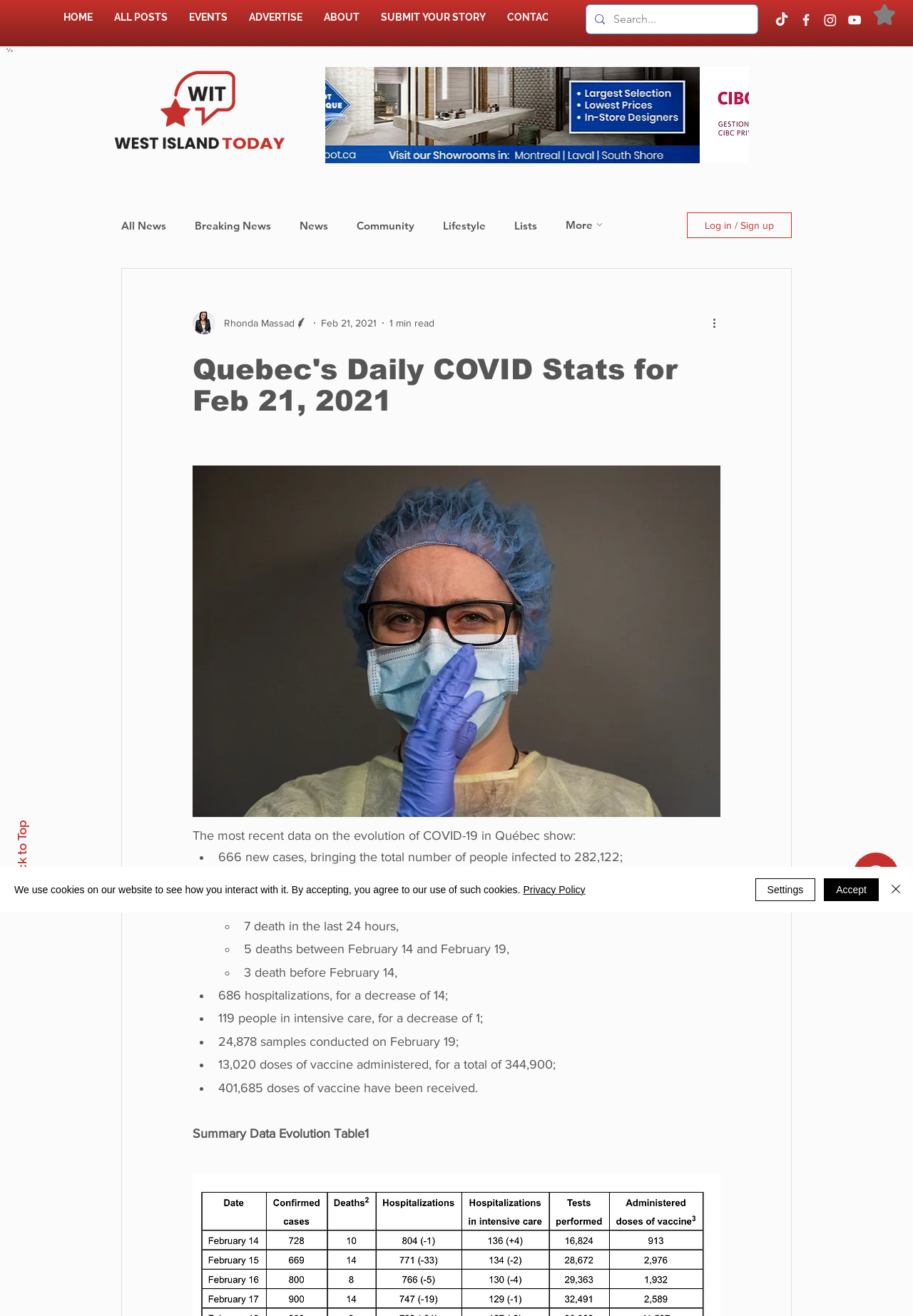Extract the bounding box coordinates for the described element: "Log in / Sign up". The coordinates should be represented as four float numbers between 0 and 1: [left, top, right, bottom].

[0.752, 0.161, 0.867, 0.181]